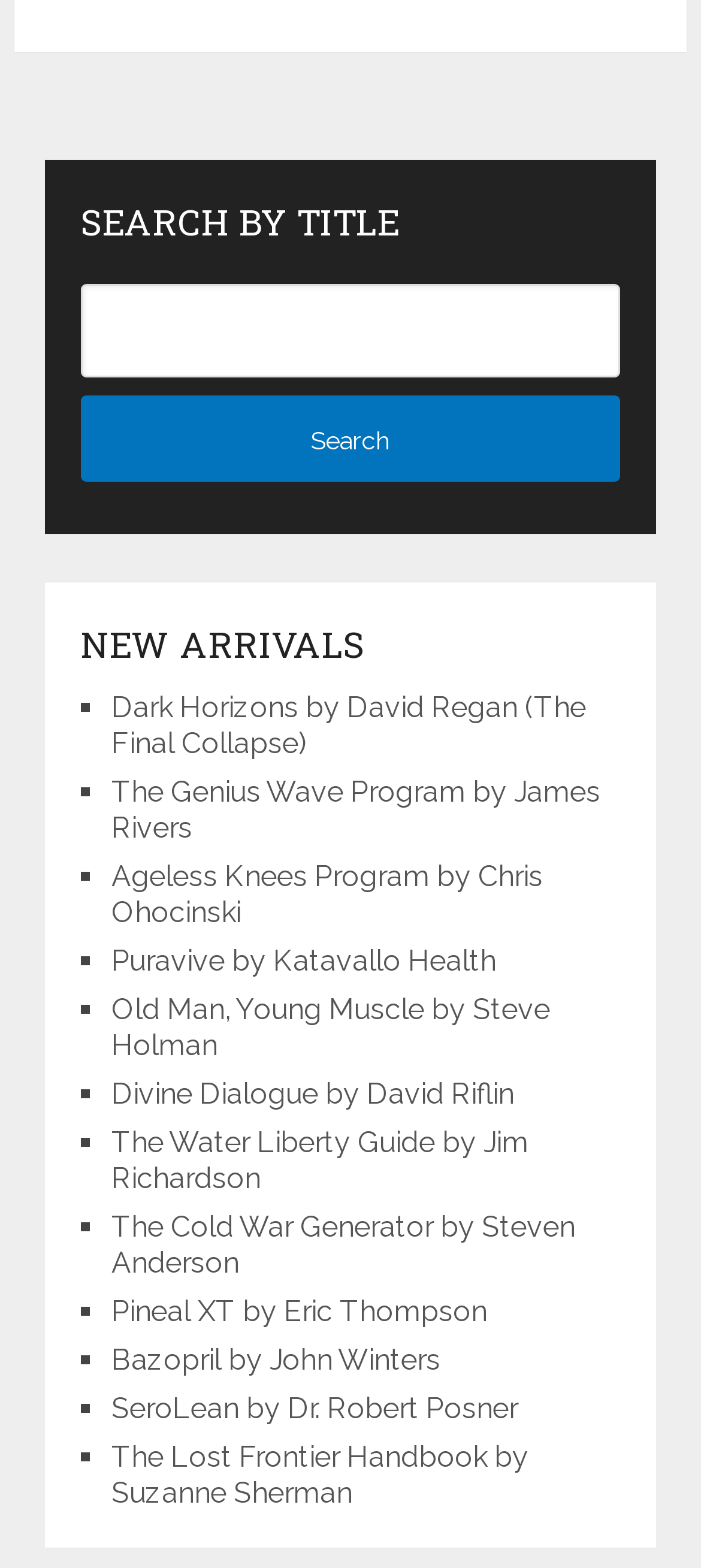Locate the bounding box coordinates of the element you need to click to accomplish the task described by this instruction: "Click on 'Dark Horizons by David Regan (The Final Collapse)'".

[0.159, 0.44, 0.836, 0.485]